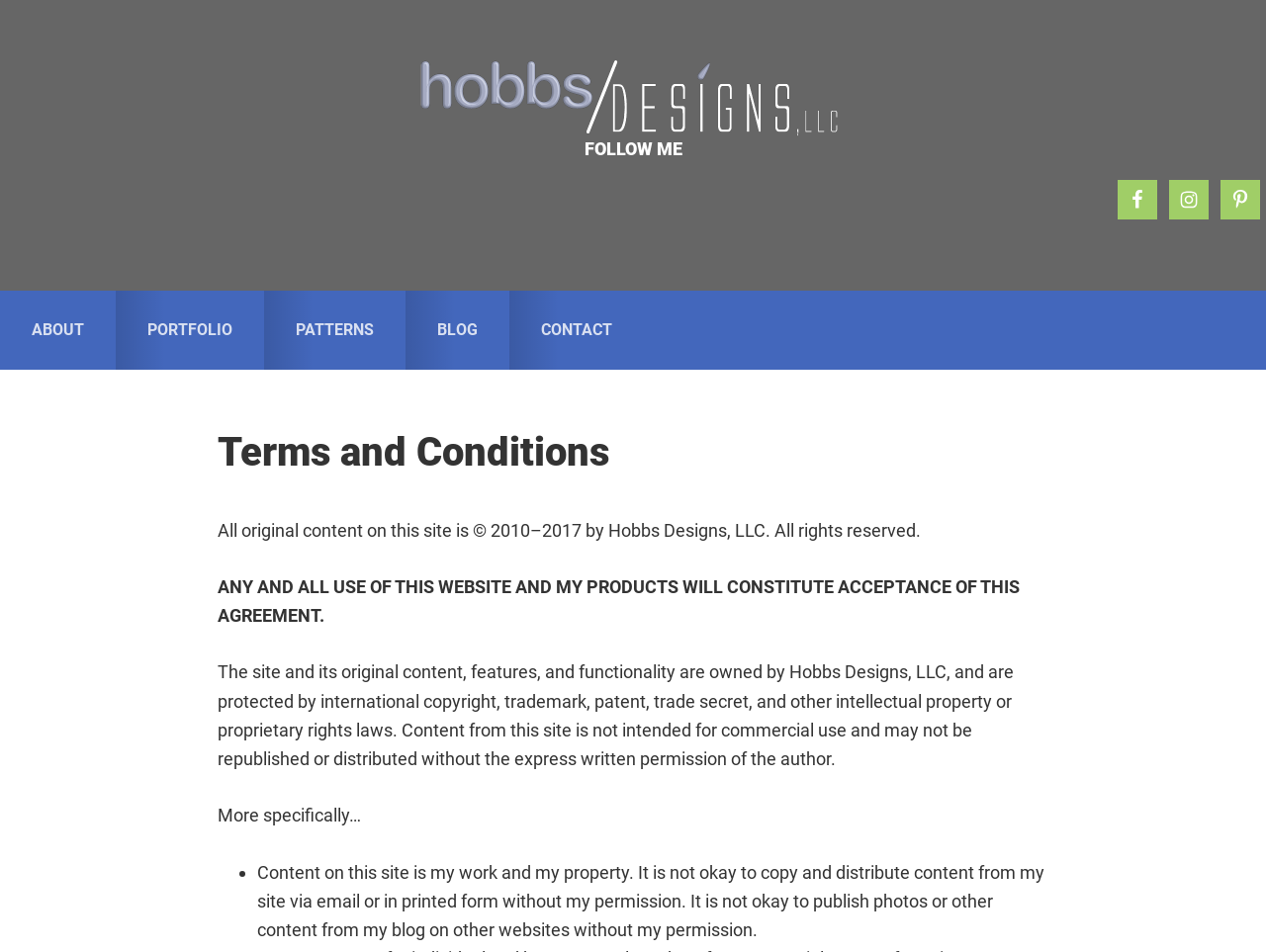Identify the bounding box coordinates for the region to click in order to carry out this instruction: "Click on the 'Hobbs Designs' link". Provide the coordinates using four float numbers between 0 and 1, formatted as [left, top, right, bottom].

[0.332, 0.062, 0.668, 0.145]